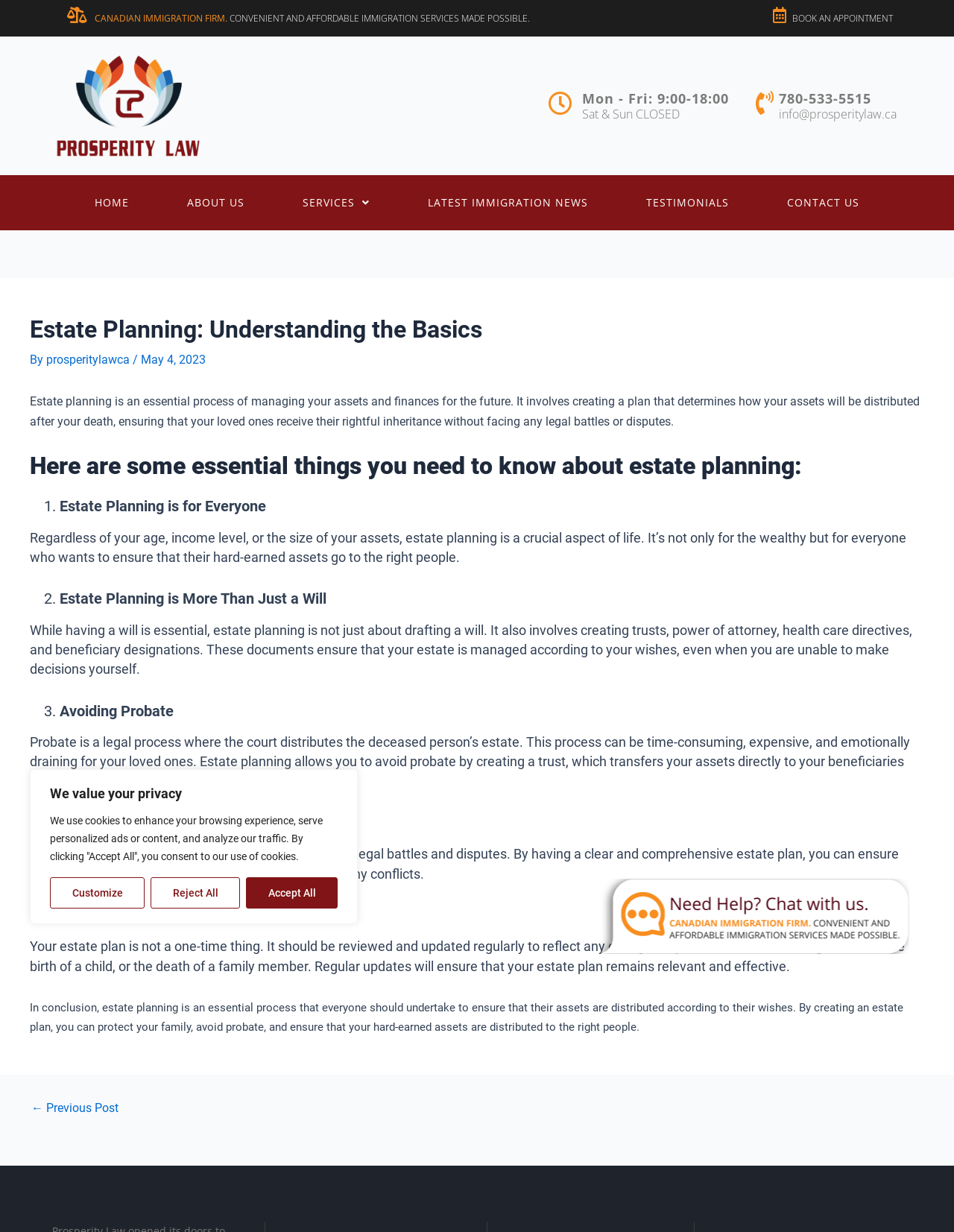What is the phone number of the law firm?
Can you provide an in-depth and detailed response to the question?

I found the answer by looking at the contact information section of the webpage, where the phone number '780-533-5515' is displayed.